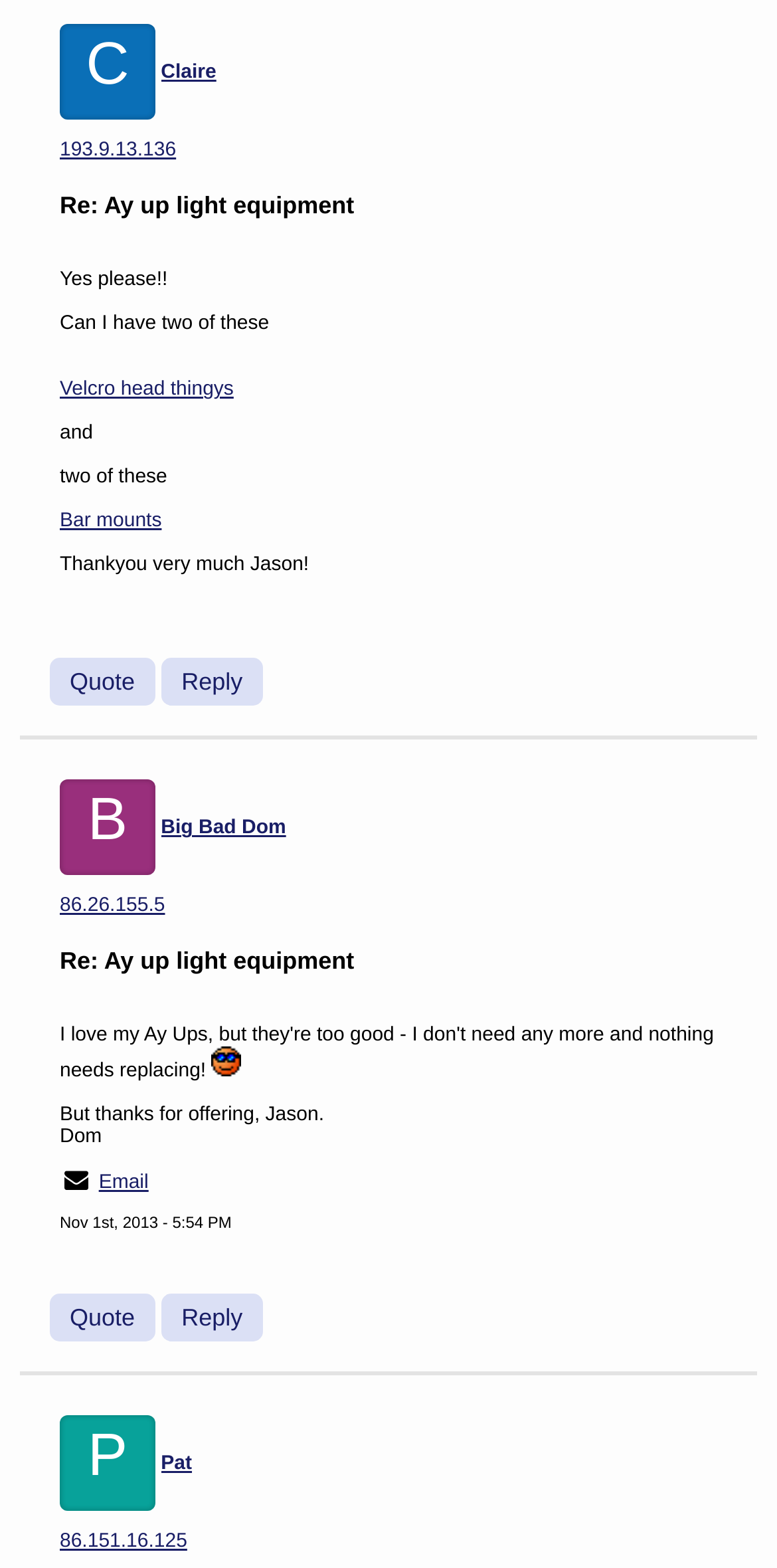Please provide a one-word or short phrase answer to the question:
What is the date of the latest message?

Nov 1st, 2013